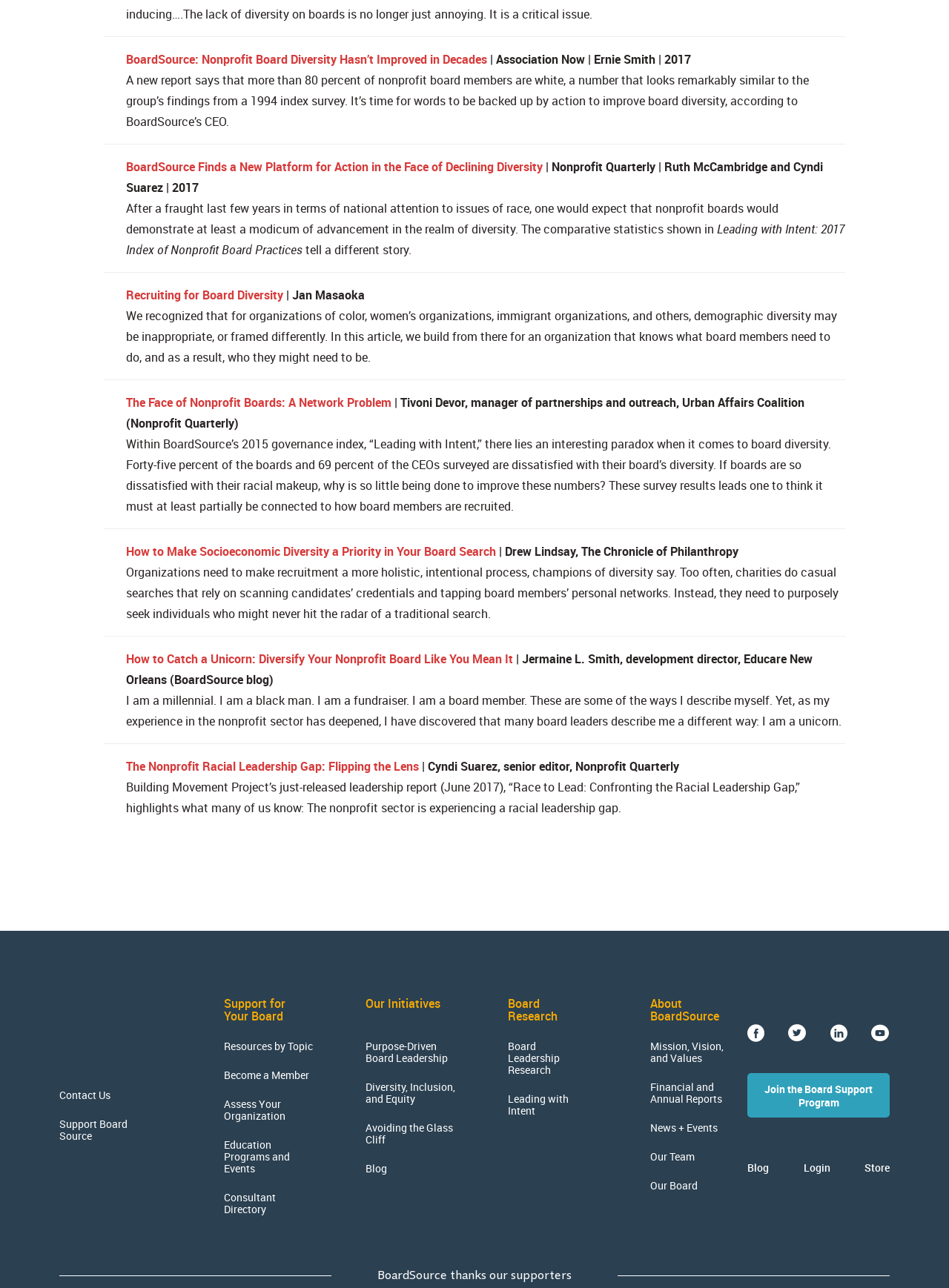What is the topic of the first article?
Refer to the image and provide a concise answer in one word or phrase.

Nonprofit board diversity